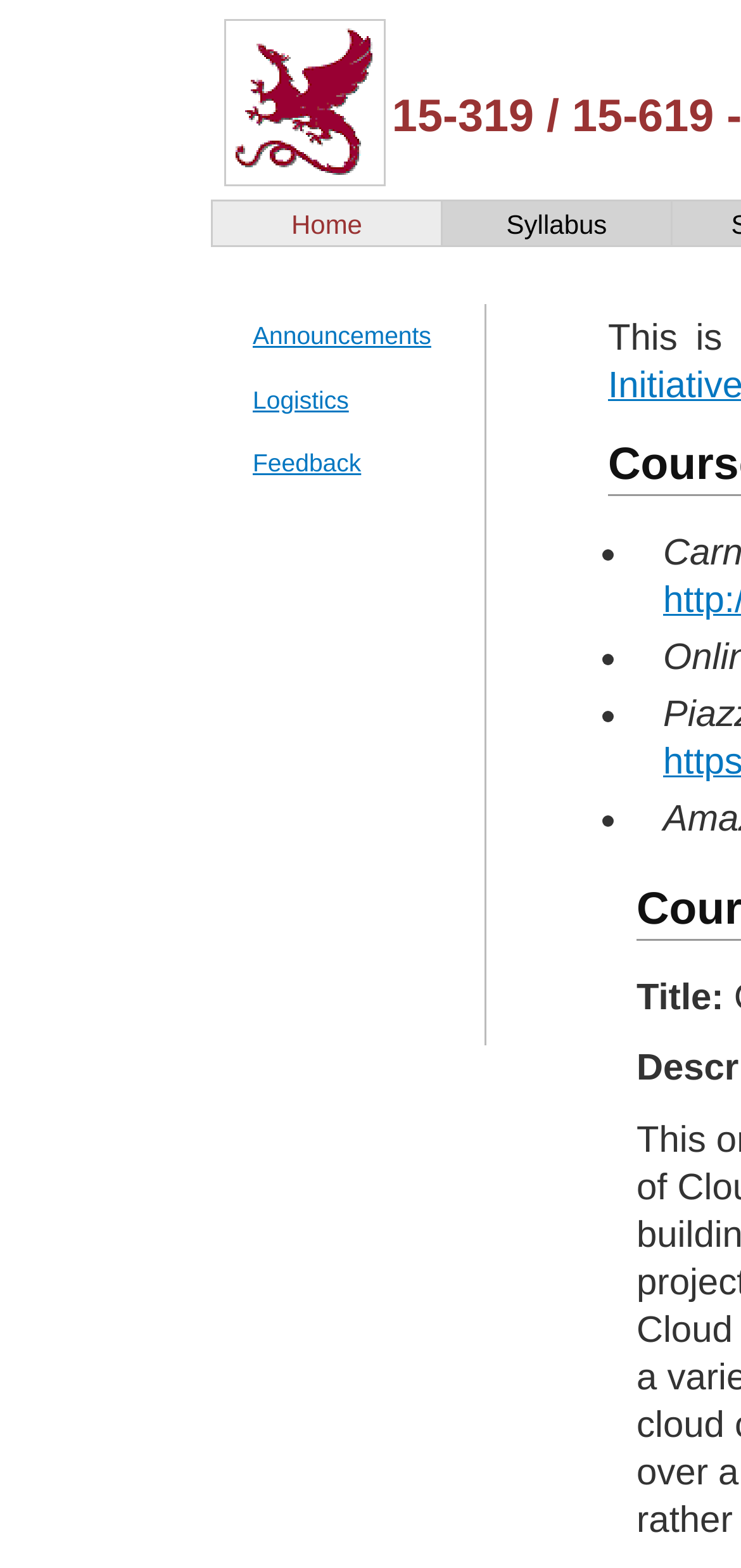How many sections are listed under Logistics?
Give a single word or phrase answer based on the content of the image.

None